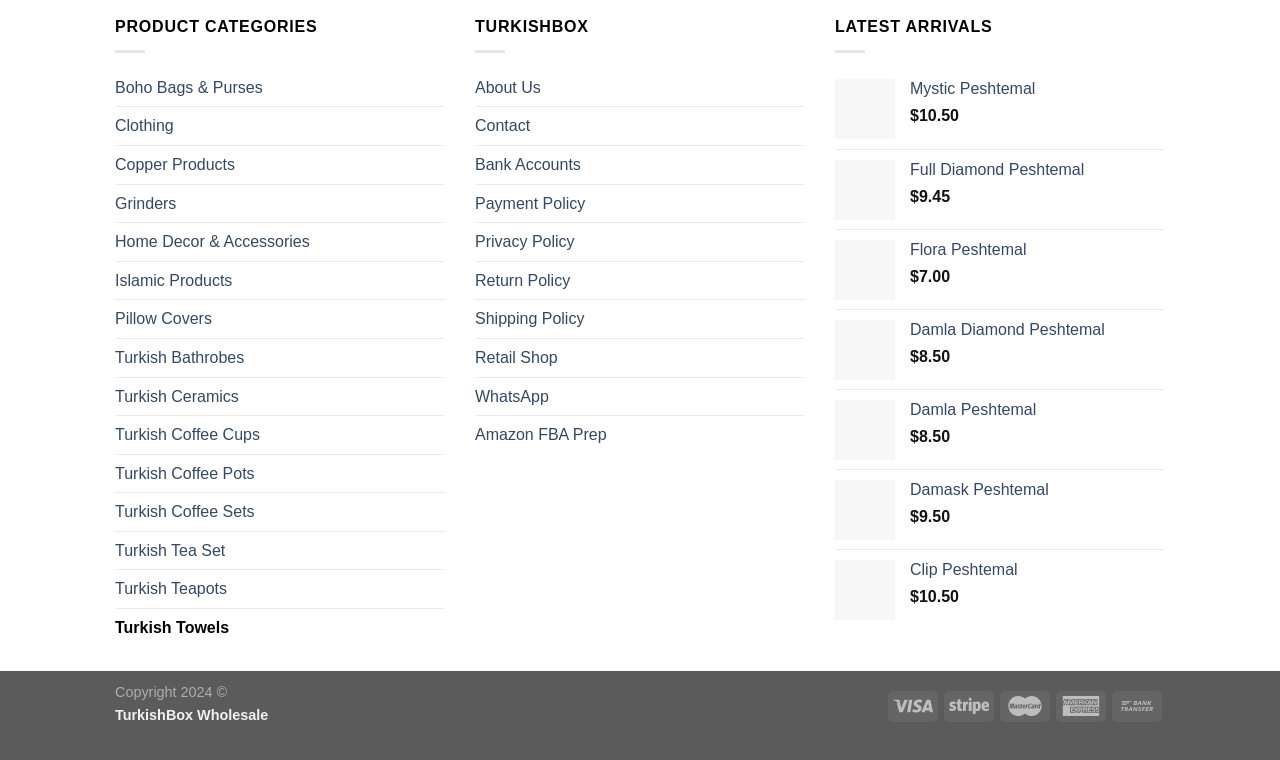Could you find the bounding box coordinates of the clickable area to complete this instruction: "Go to About Us"?

[0.371, 0.09, 0.423, 0.14]